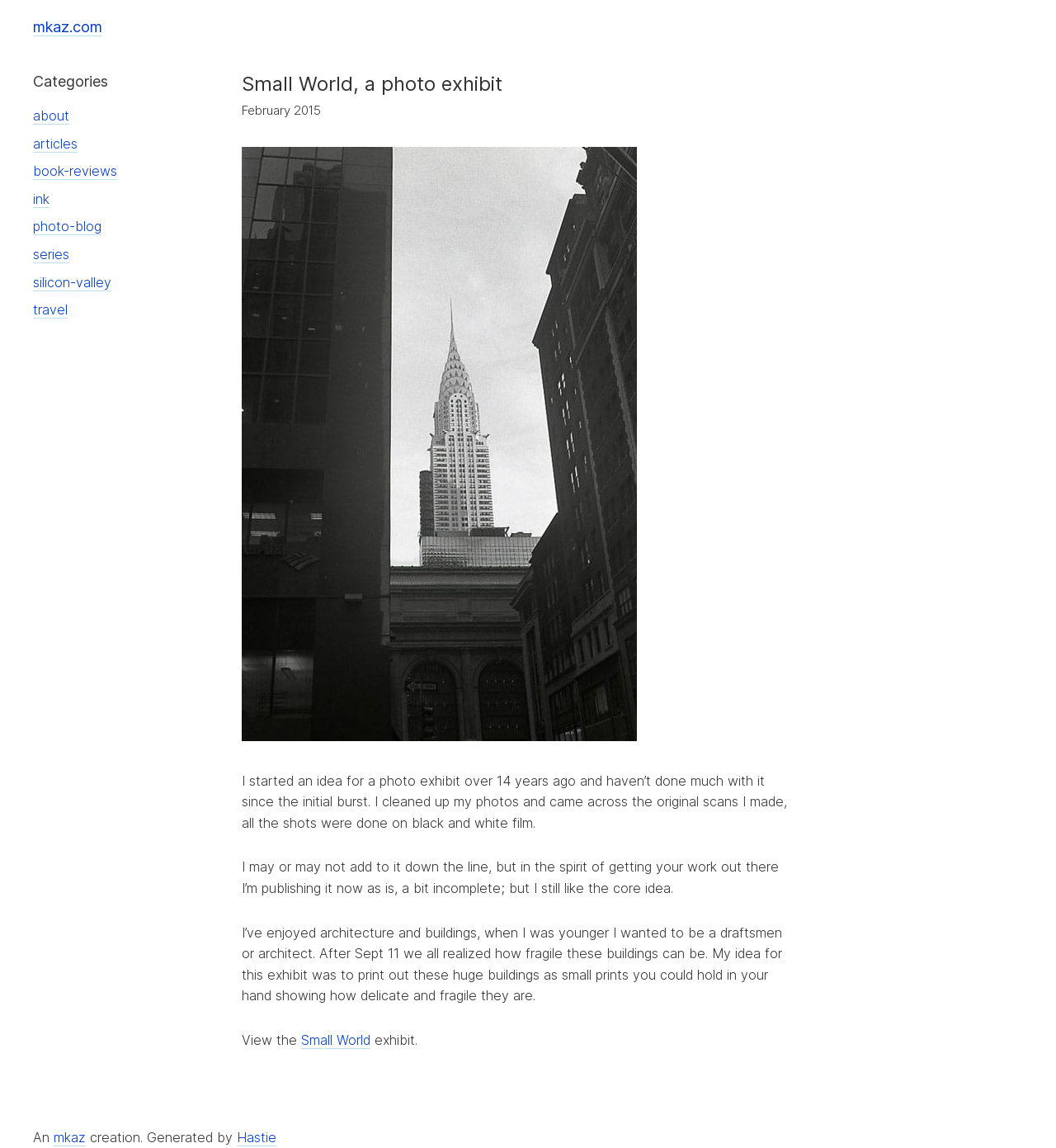Using the provided element description "Hastie", determine the bounding box coordinates of the UI element.

[0.224, 0.983, 0.262, 0.998]